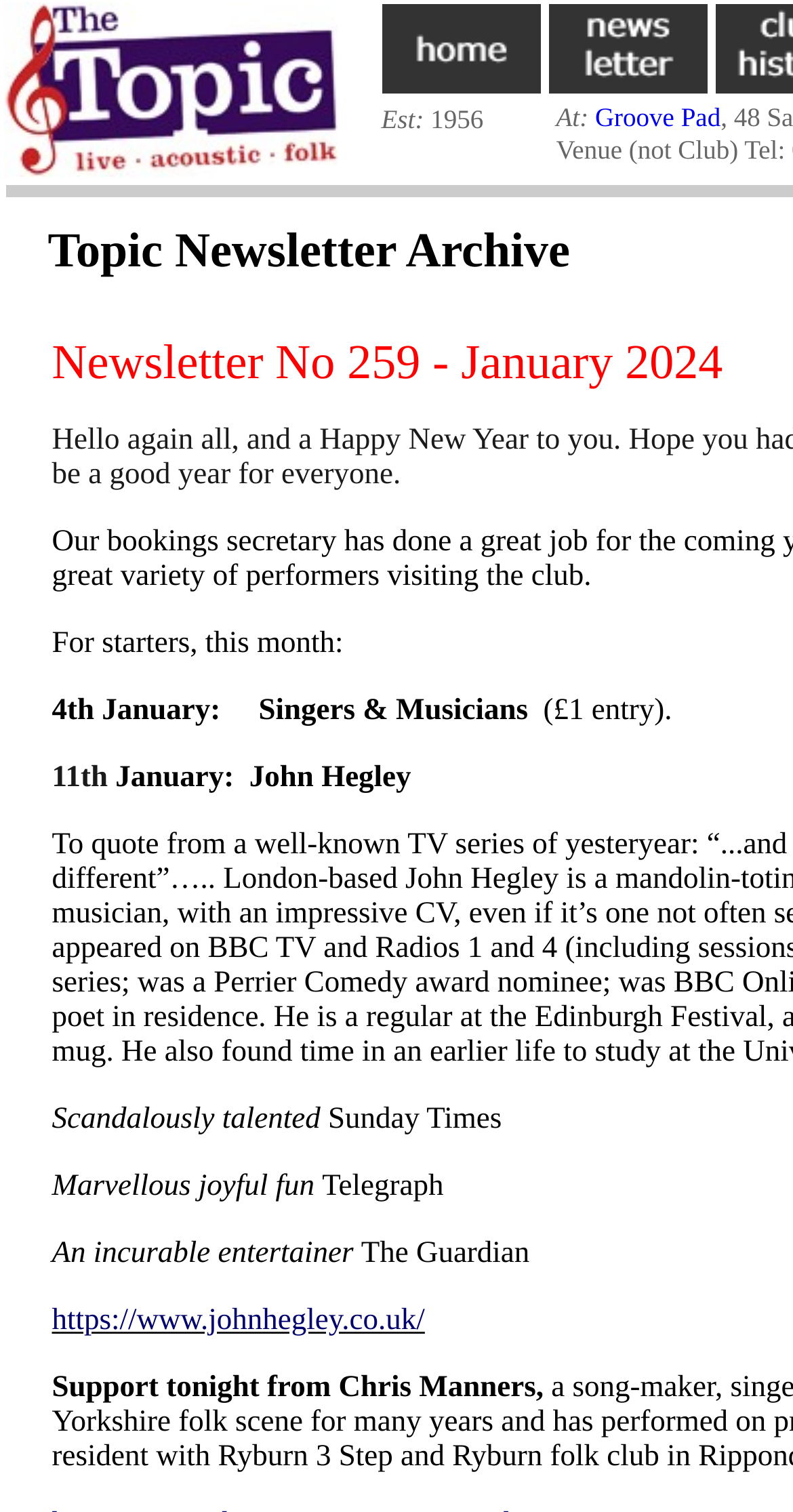Determine the bounding box of the UI component based on this description: "alt="item1b" name="img2"". The bounding box coordinates should be four float values between 0 and 1, i.e., [left, top, right, bottom].

[0.691, 0.044, 0.891, 0.067]